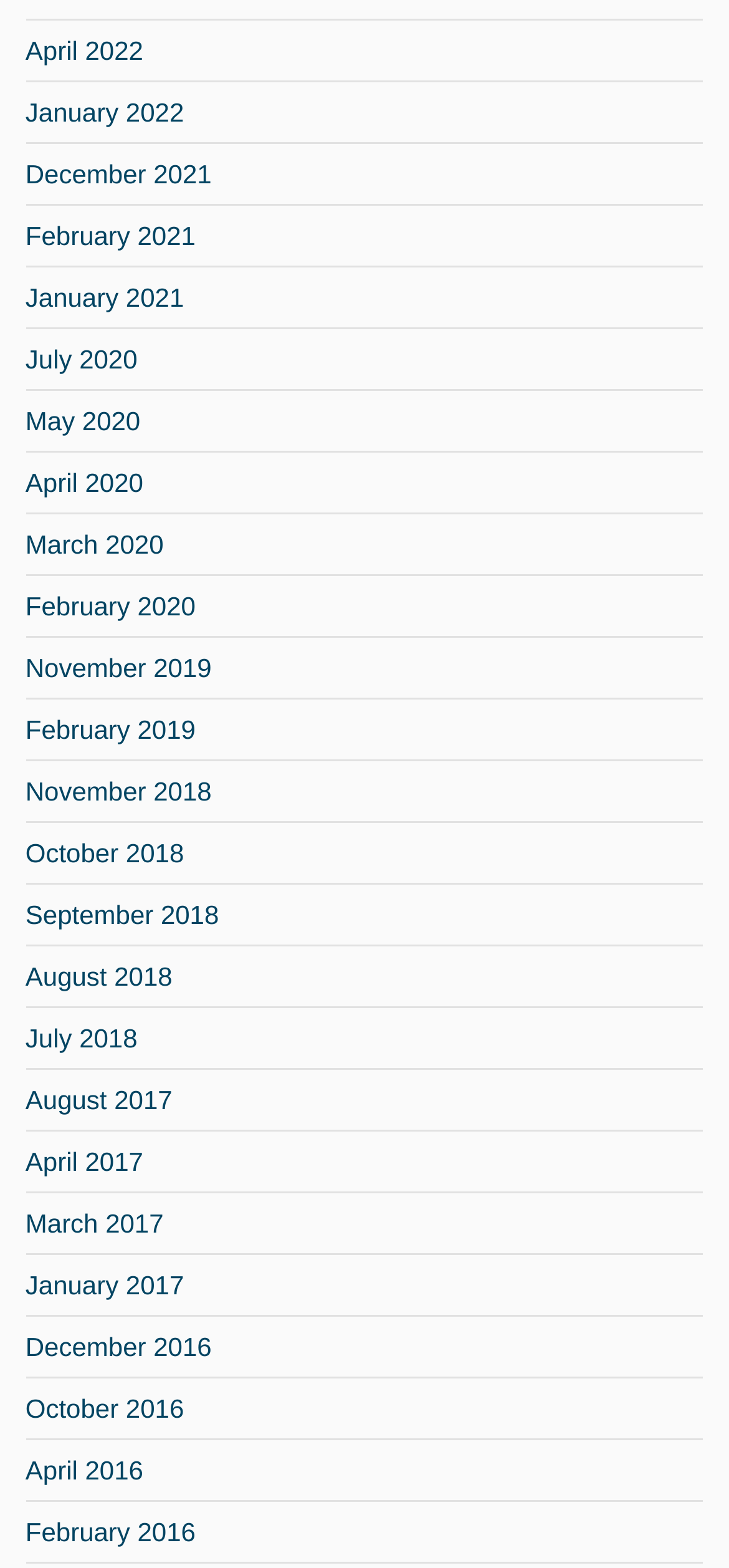Locate the bounding box of the user interface element based on this description: "August 2017".

[0.035, 0.691, 0.236, 0.71]